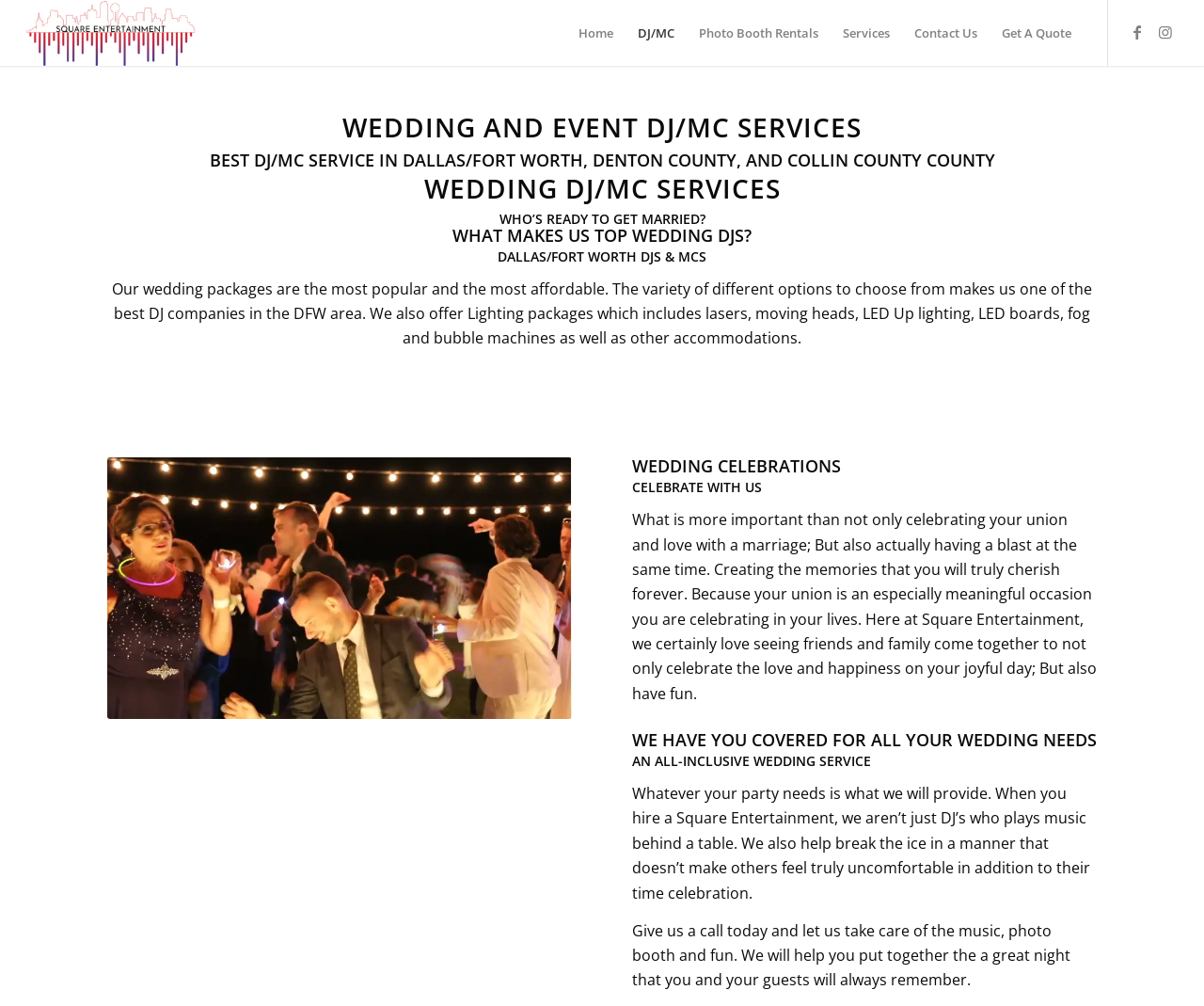Locate the coordinates of the bounding box for the clickable region that fulfills this instruction: "go to home page".

None